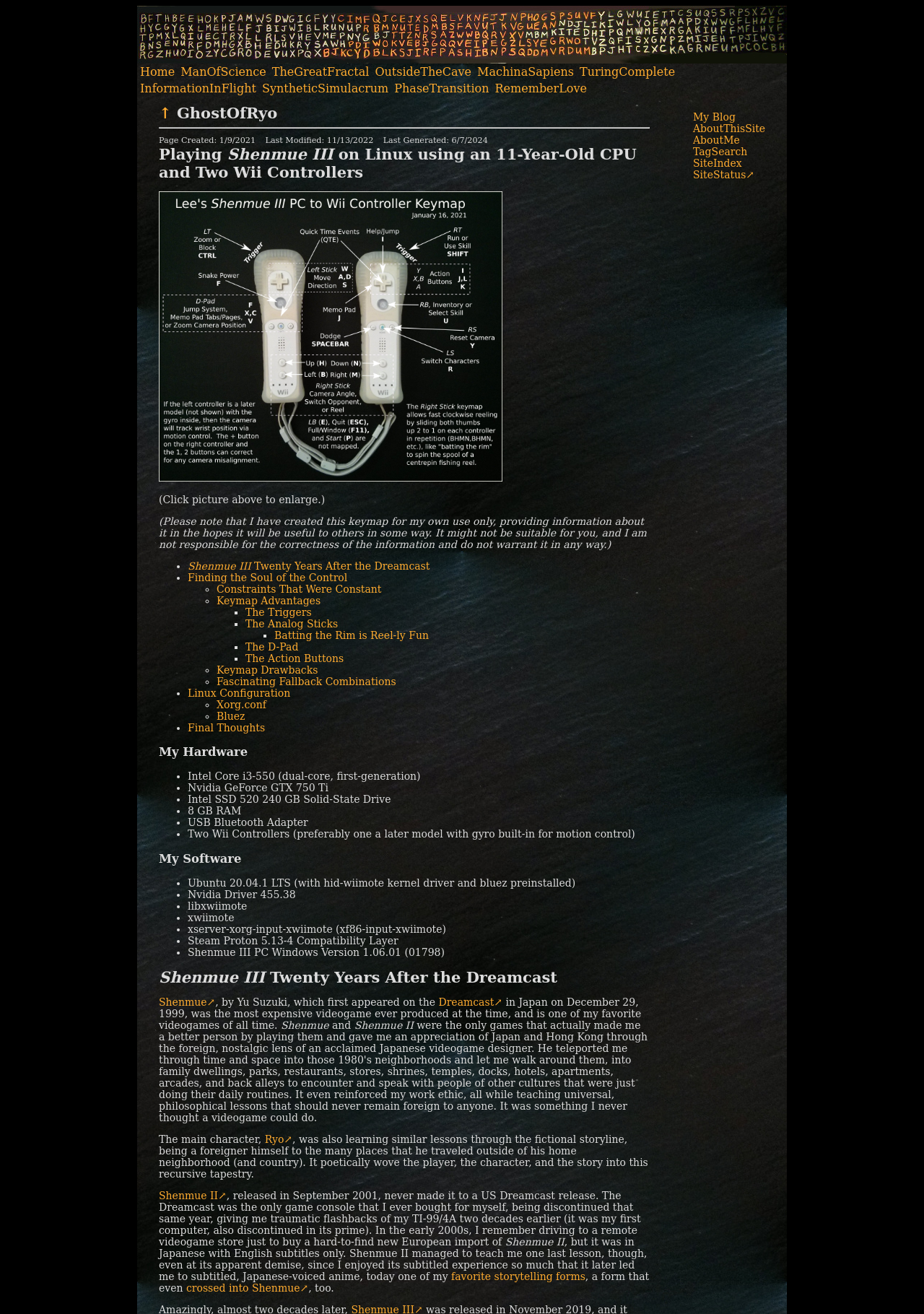Identify the bounding box of the UI element that matches this description: "RememberLove".

[0.532, 0.061, 0.638, 0.074]